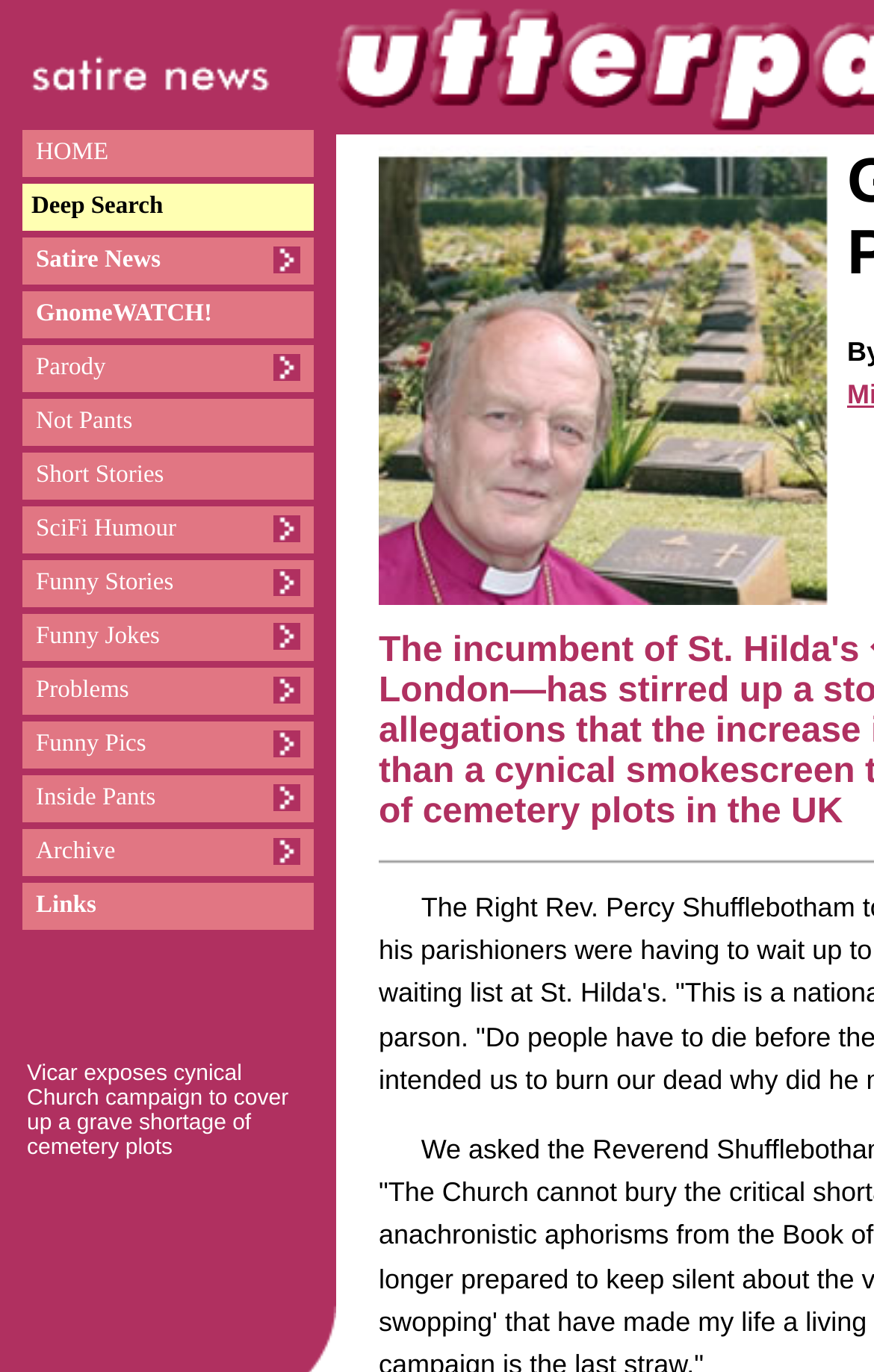Please provide the bounding box coordinate of the region that matches the element description: Satire News. Coordinates should be in the format (top-left x, top-left y, bottom-right x, bottom-right y) and all values should be between 0 and 1.

[0.026, 0.173, 0.359, 0.207]